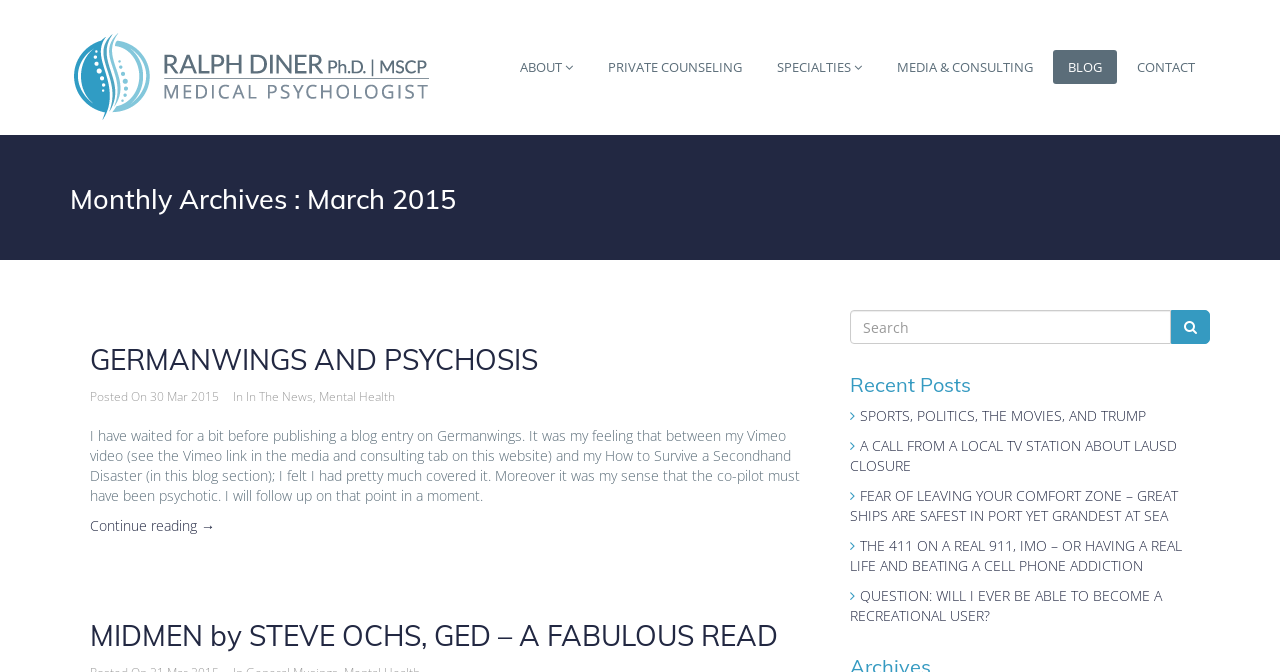Can you give a detailed response to the following question using the information from the image? What is the purpose of the search bar?

The search bar is located at the bottom of the webpage, and it allows users to search for specific content within the website. The search bar has a textbox where users can input their search queries, and a search button with a magnifying glass icon.